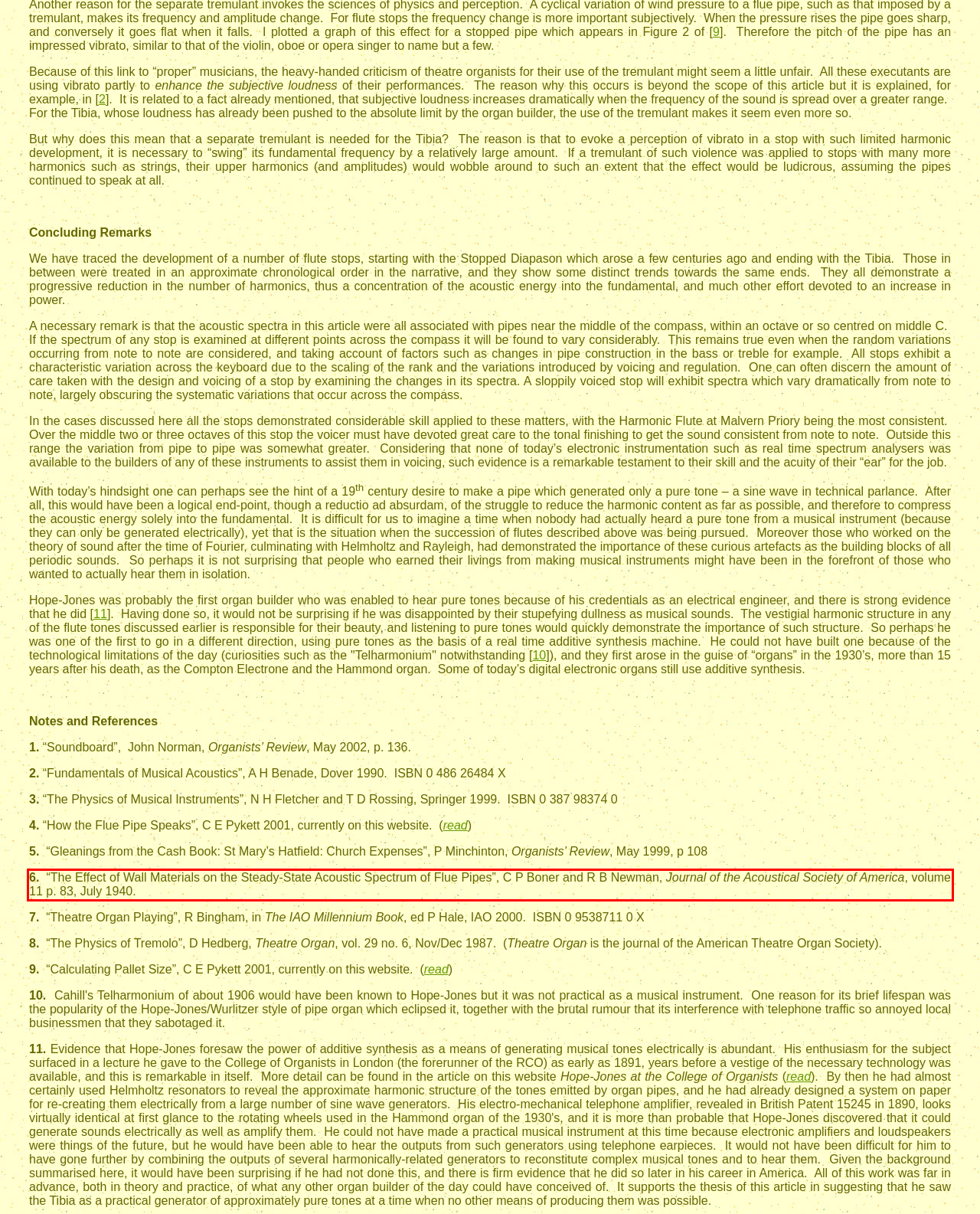With the provided screenshot of a webpage, locate the red bounding box and perform OCR to extract the text content inside it.

6. “The Effect of Wall Materials on the Steady-State Acoustic Spectrum of Flue Pipes”, C P Boner and R B Newman, Journal of the Acoustical Society of America, volume 11 p. 83, July 1940.